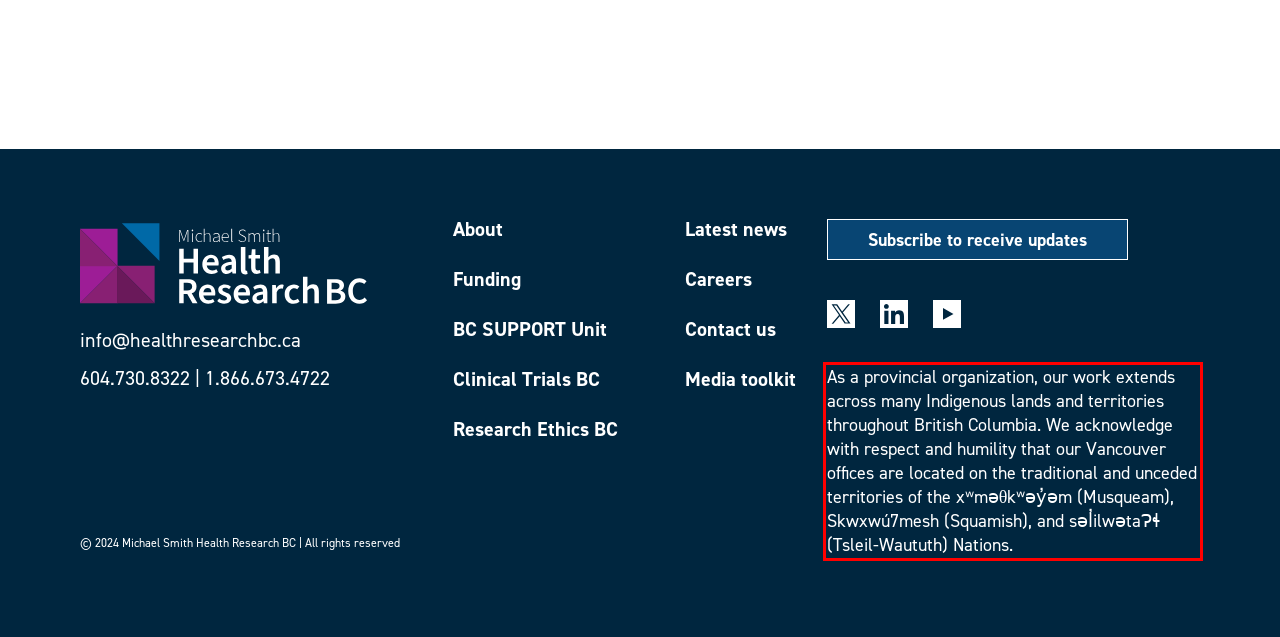From the given screenshot of a webpage, identify the red bounding box and extract the text content within it.

As a provincial organization, our work extends across many Indigenous lands and territories throughout British Columbia. We acknowledge with respect and humility that our Vancouver offices are located on the traditional and unceded territories of the xʷməθkʷəy̓əm (Musqueam), Skwxwú7mesh (Squamish), and səl̓ilwətaɁɬ (Tsleil-Waututh) Nations.